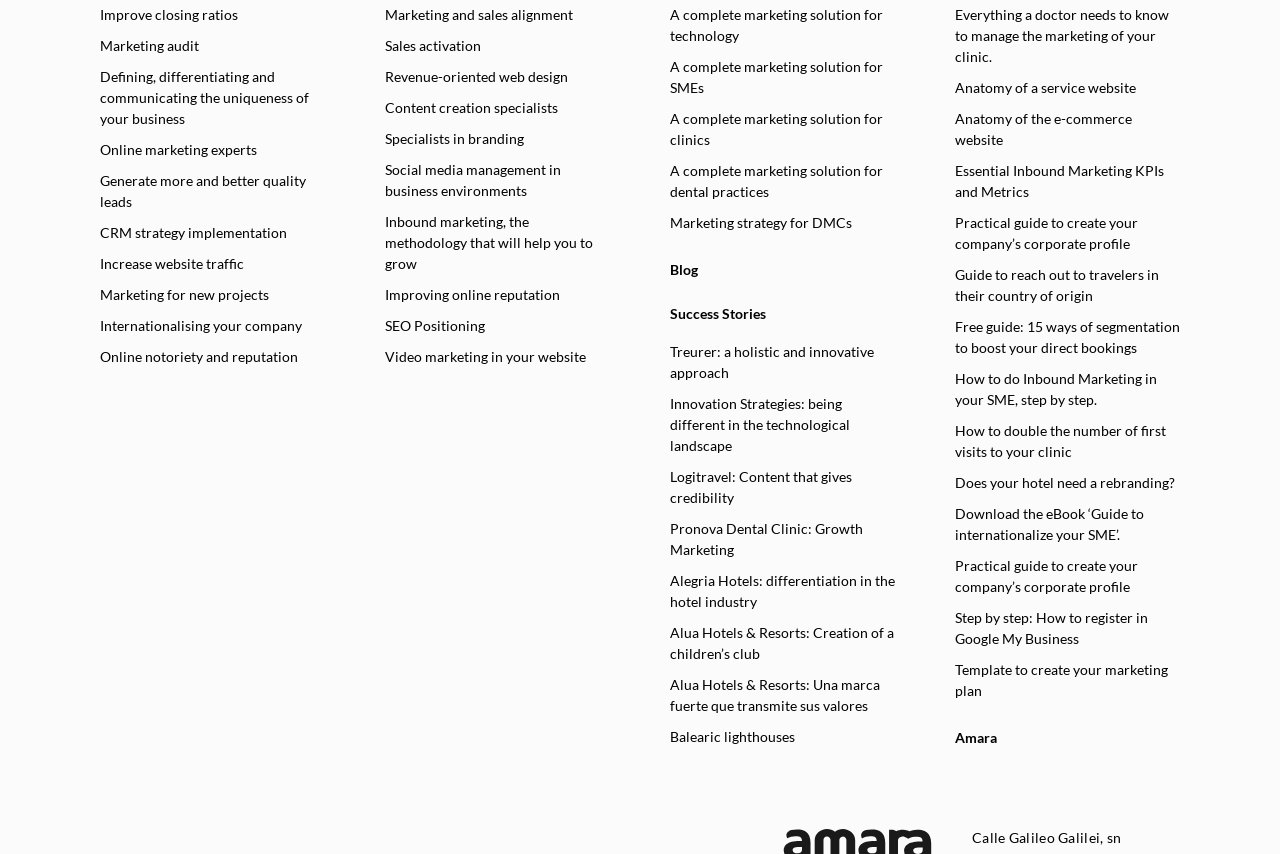Please determine the bounding box coordinates for the element that should be clicked to follow these instructions: "visit the American Meteorological Society website".

None